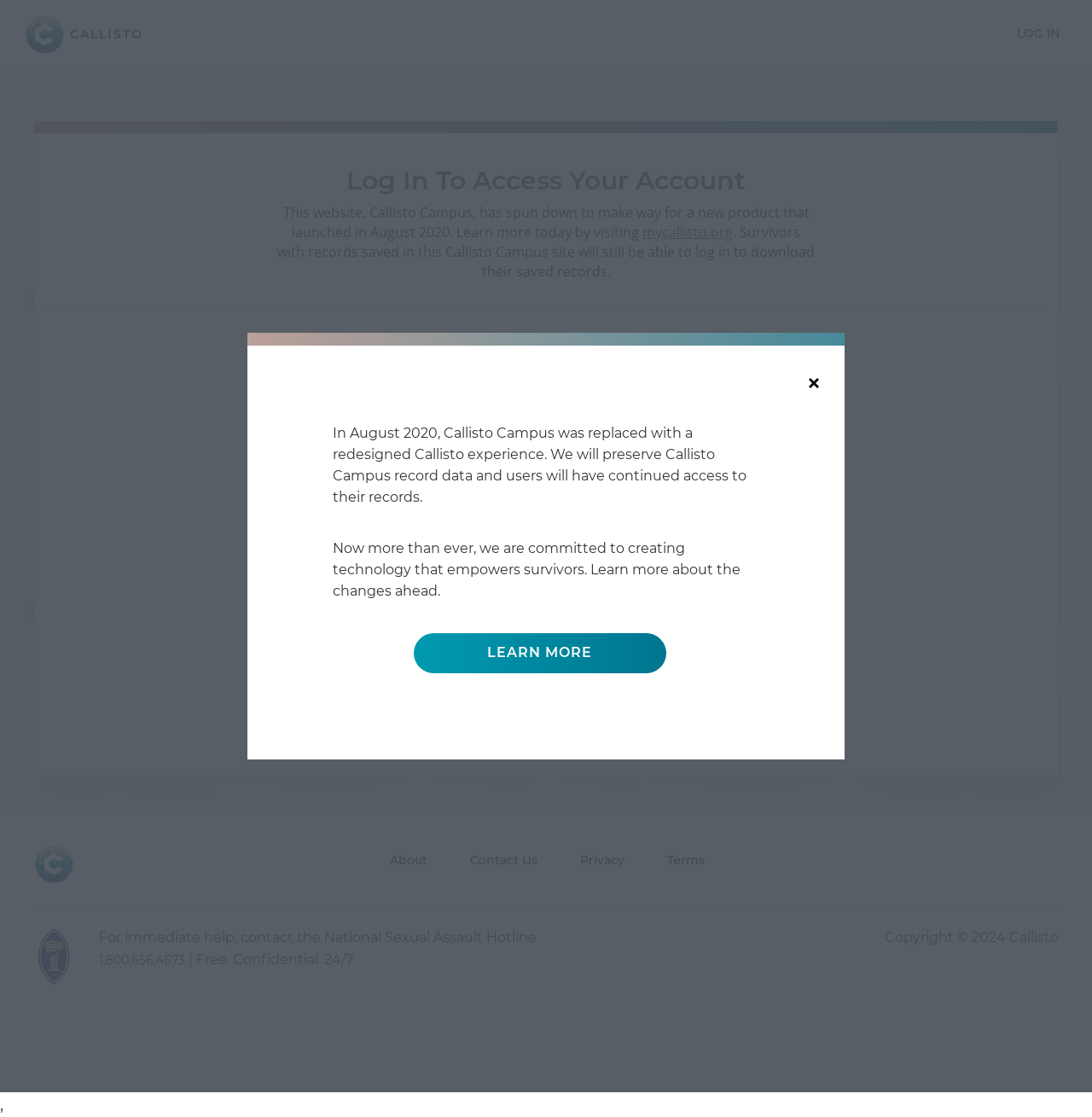Please answer the following query using a single word or phrase: 
What is the name of the organization behind this website?

Callisto